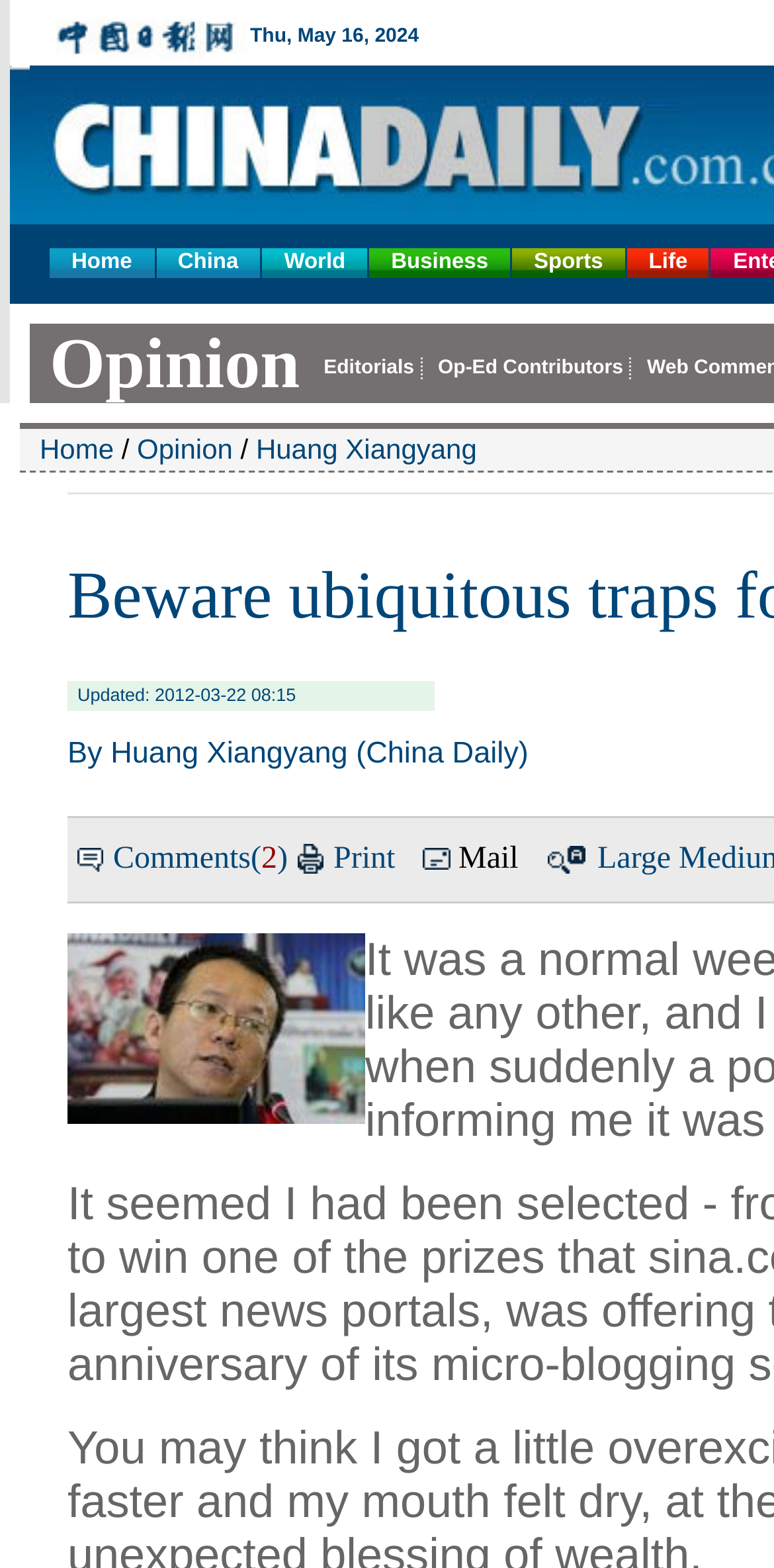Please identify the bounding box coordinates of the element I should click to complete this instruction: 'Click on Home'. The coordinates should be given as four float numbers between 0 and 1, like this: [left, top, right, bottom].

[0.064, 0.158, 0.199, 0.177]